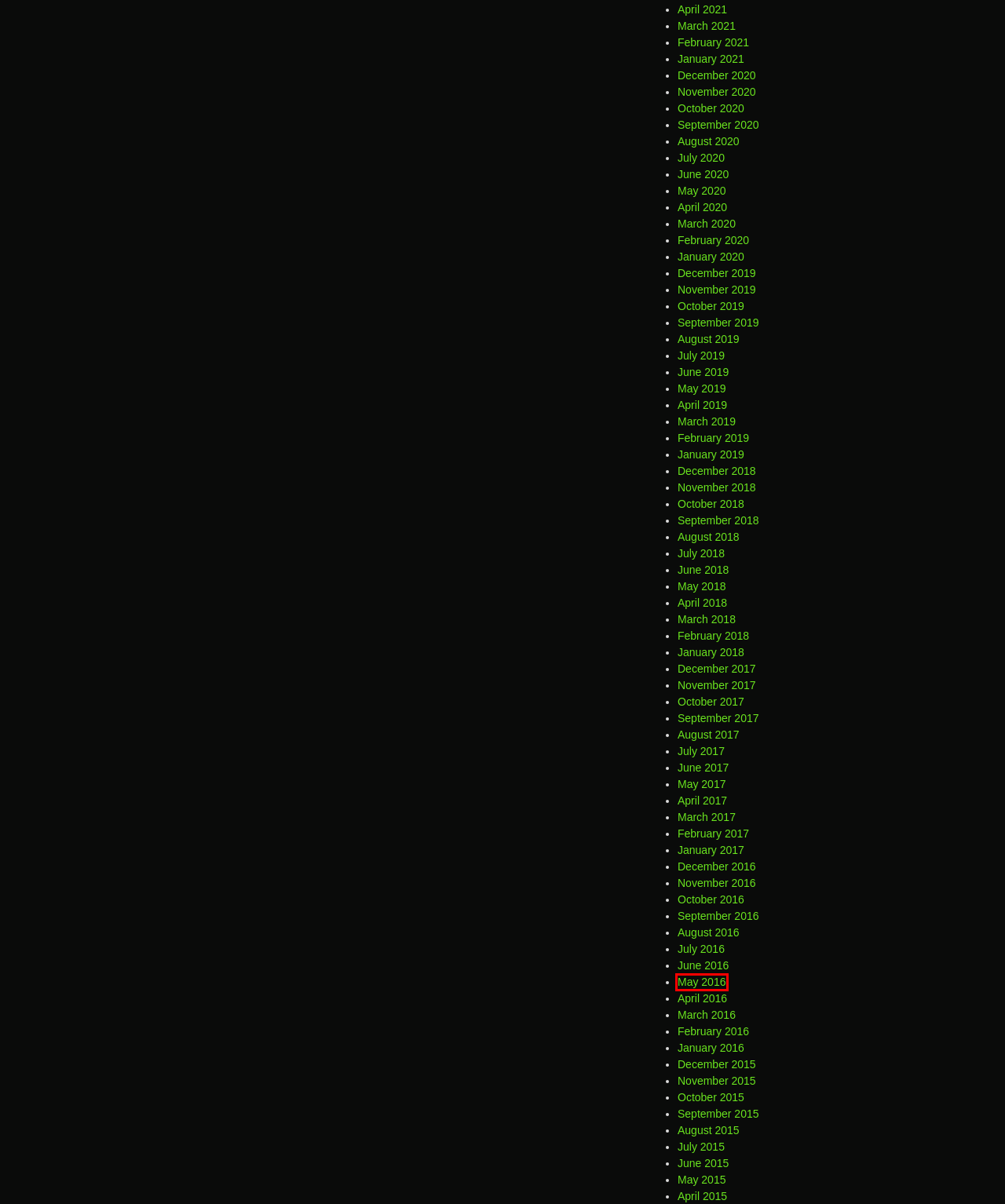A screenshot of a webpage is provided, featuring a red bounding box around a specific UI element. Identify the webpage description that most accurately reflects the new webpage after interacting with the selected element. Here are the candidates:
A. 2015  November : North Korea Refugees
B. 2016  October : North Korea Refugees
C. 2021  January : North Korea Refugees
D. 2018  February : North Korea Refugees
E. 2019  May : North Korea Refugees
F. 2016  May : North Korea Refugees
G. 2016  January : North Korea Refugees
H. 2018  March : North Korea Refugees

F